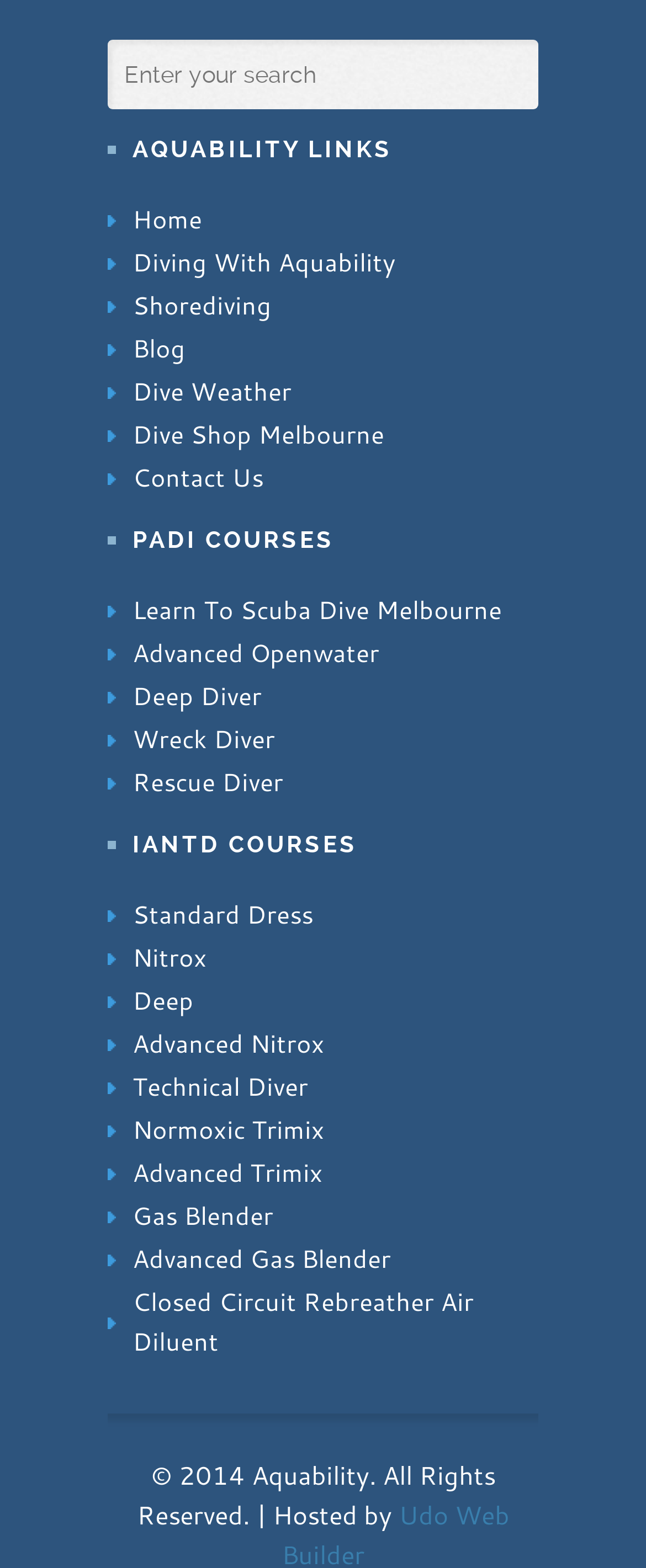What type of courses are listed under 'PADI COURSES'?
Offer a detailed and exhaustive answer to the question.

The section 'PADI COURSES' lists various courses such as 'Learn To Scuba Dive Melbourne', 'Advanced Openwater', 'Deep Diver', etc., which are all related to scuba diving, indicating that this section is about scuba diving courses.